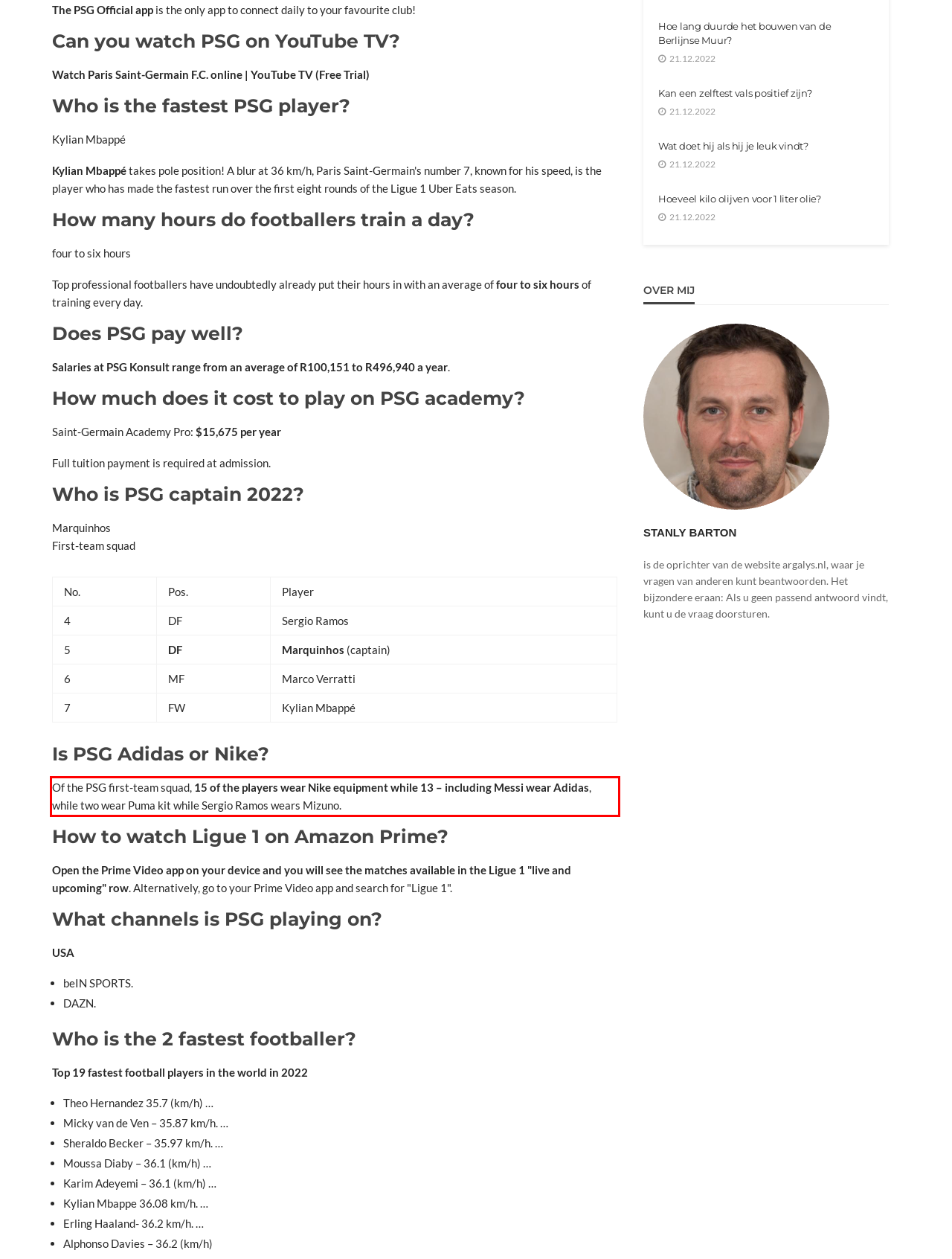Examine the webpage screenshot and use OCR to obtain the text inside the red bounding box.

Of the PSG first-team squad, 15 of the players wear Nike equipment while 13 – including Messi wear Adidas, while two wear Puma kit while Sergio Ramos wears Mizuno.